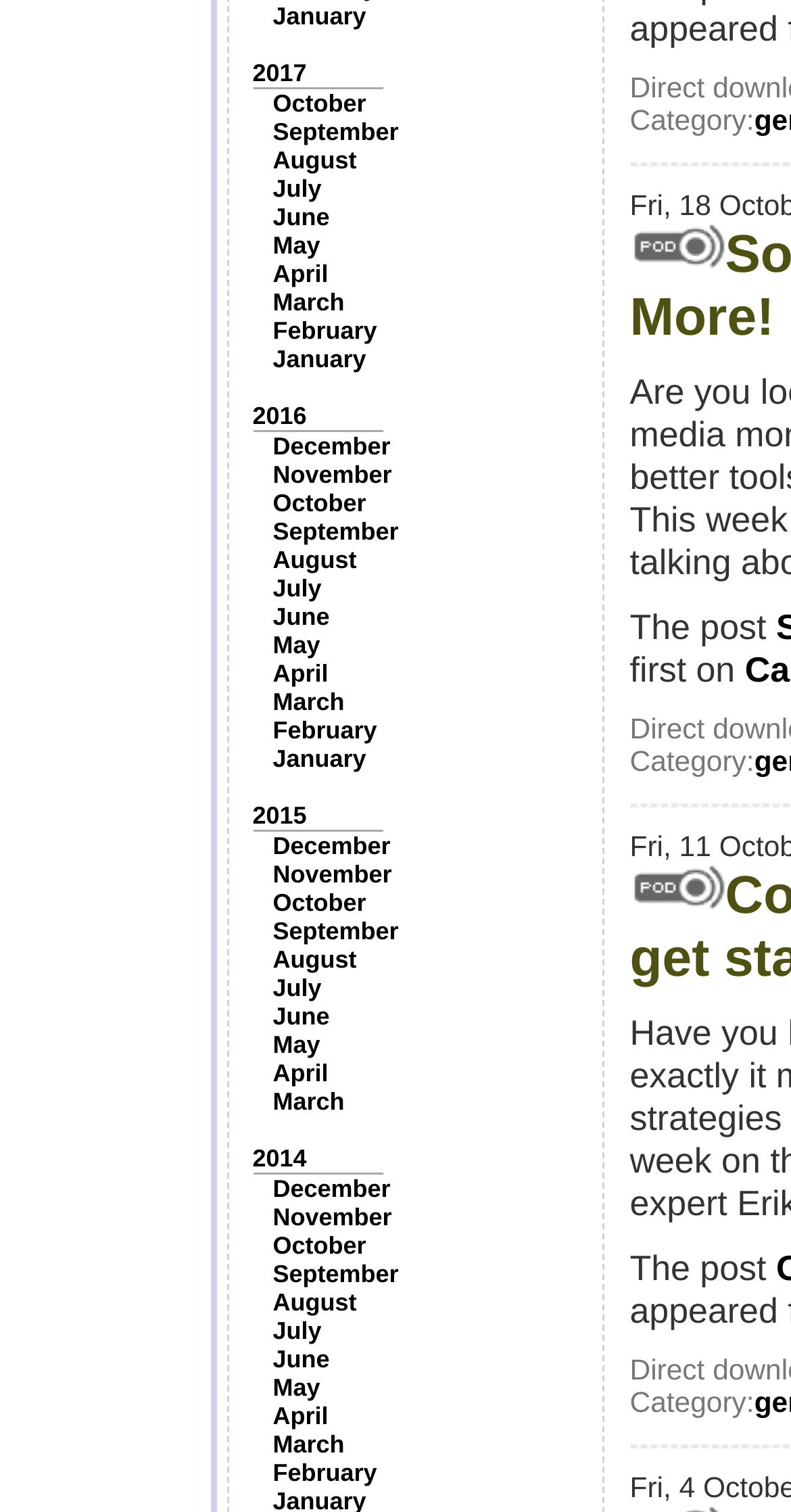Find and provide the bounding box coordinates for the UI element described here: "June". The coordinates should be given as four float numbers between 0 and 1: [left, top, right, bottom].

[0.345, 0.398, 0.417, 0.417]